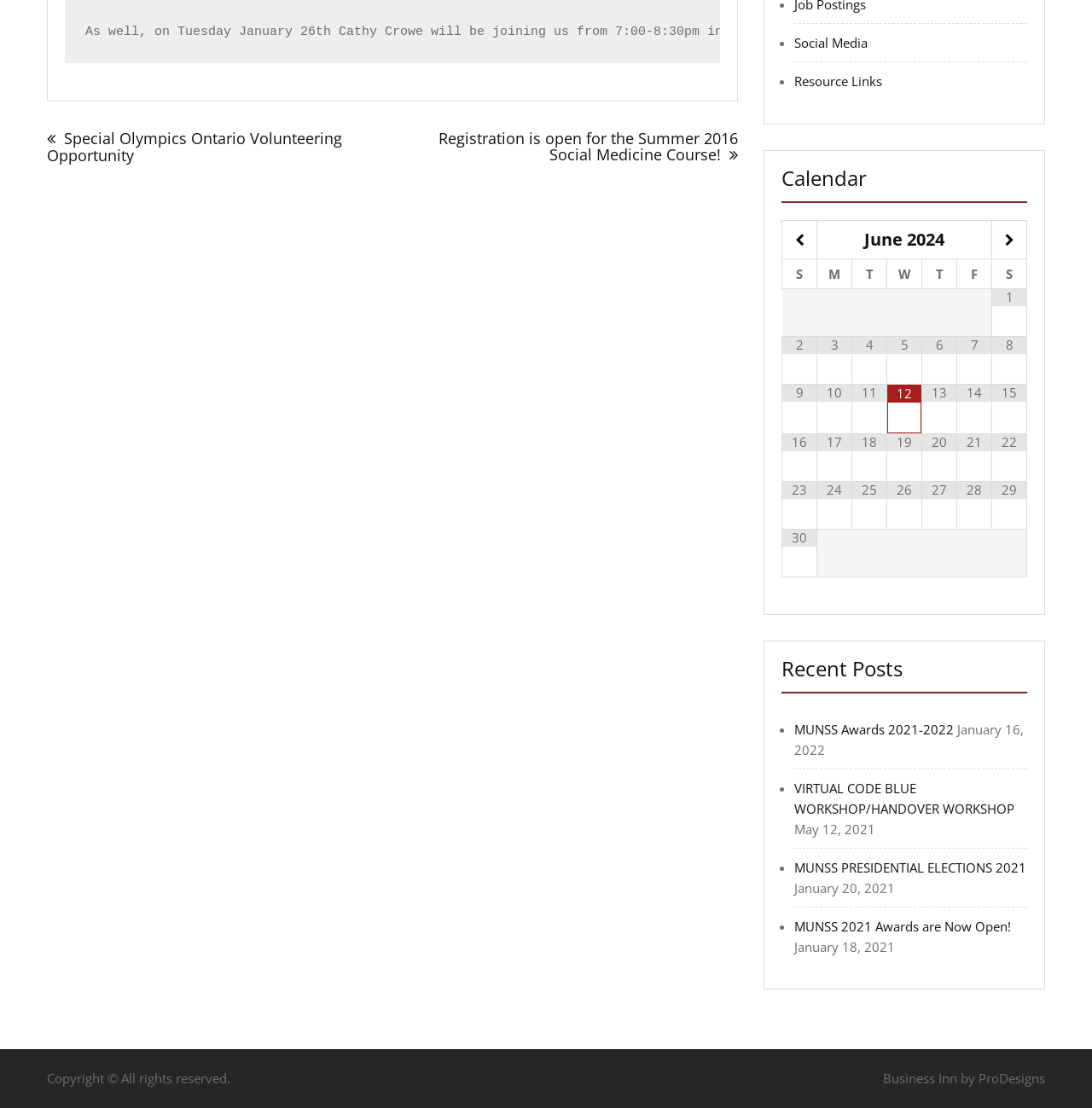Locate the bounding box of the UI element described in the following text: "MUNSS Awards 2021-2022".

[0.727, 0.65, 0.873, 0.666]